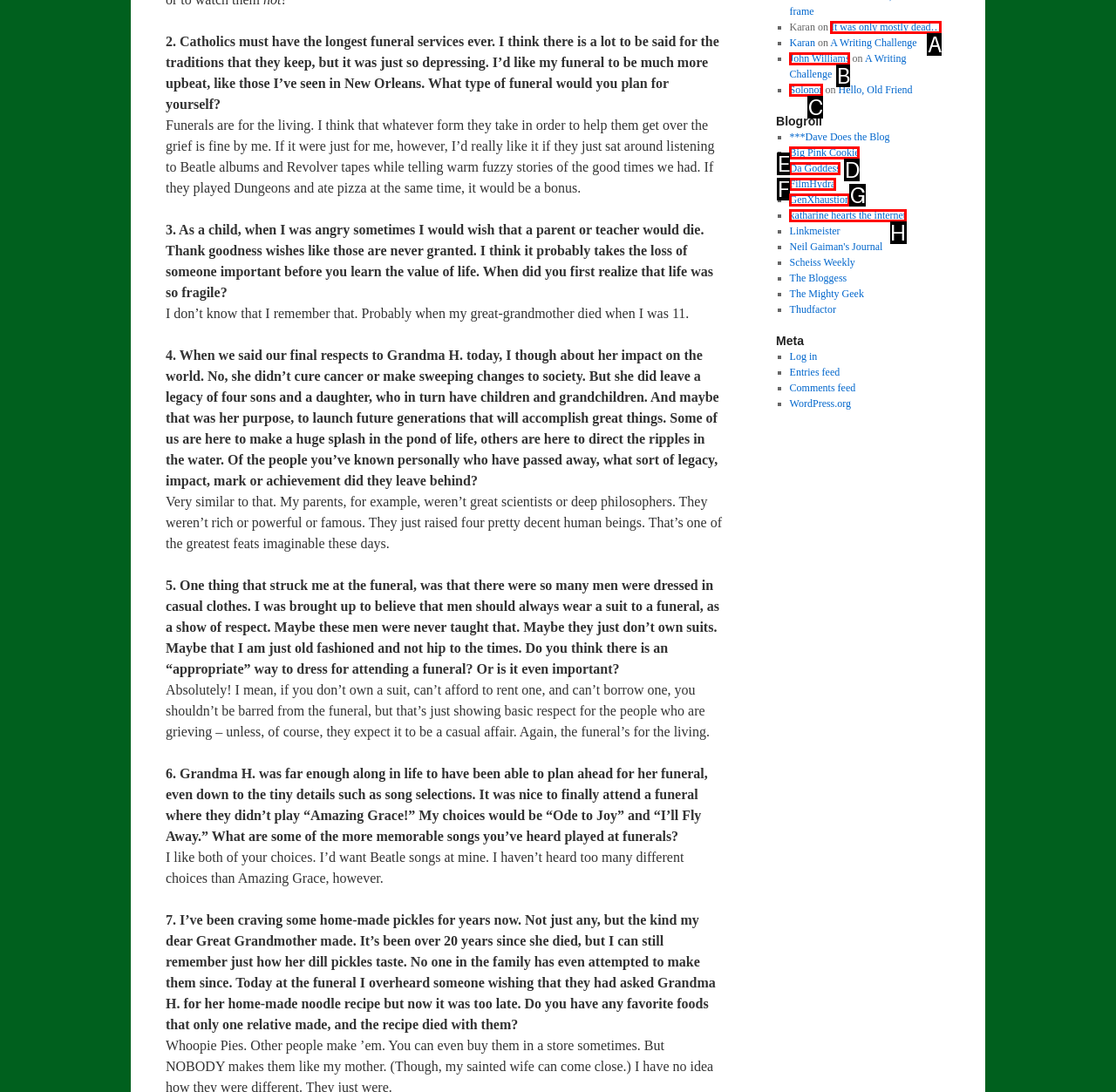Refer to the element description: katharine hearts the internet and identify the matching HTML element. State your answer with the appropriate letter.

H